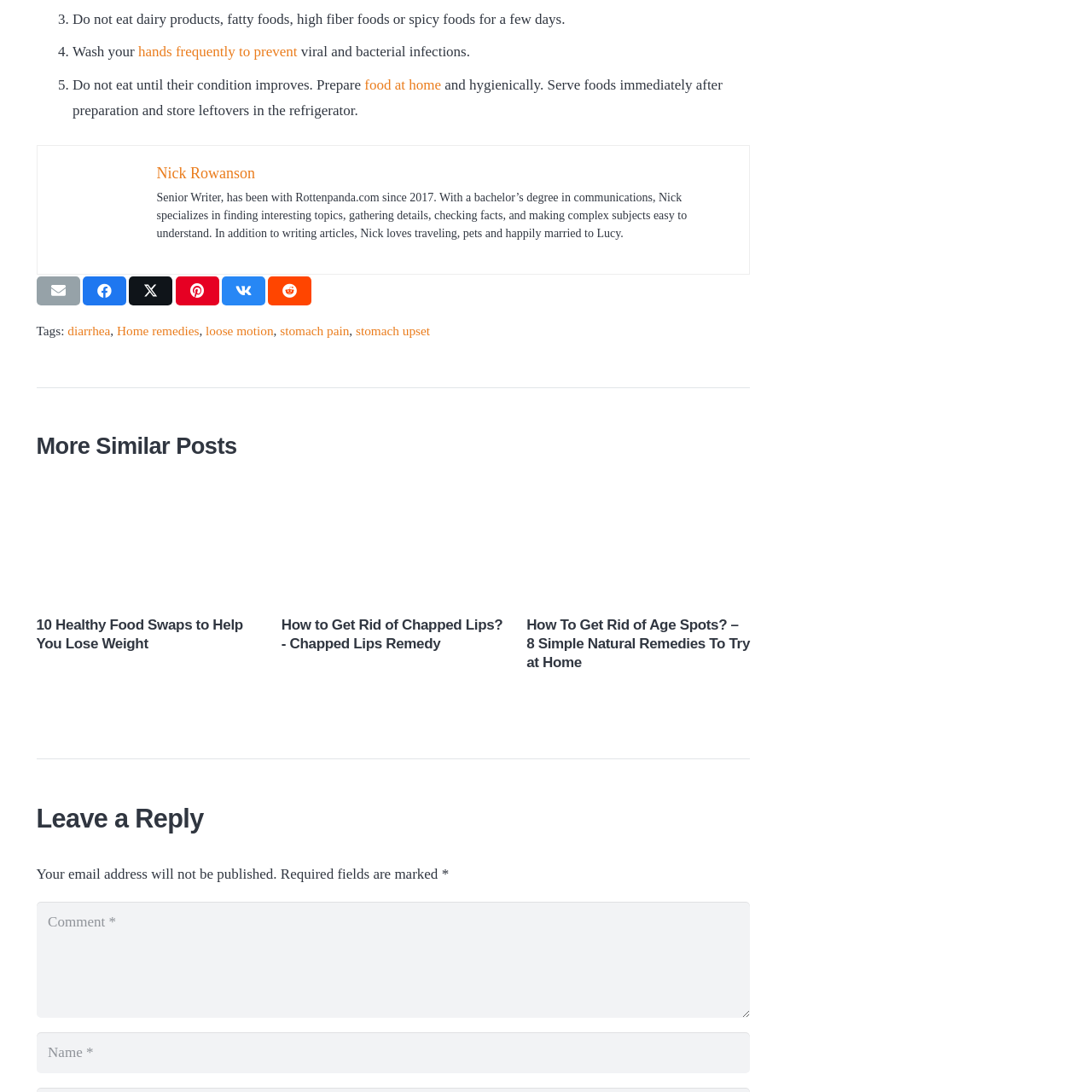Inspect the picture enclosed by the red border, What is the article trying to help readers achieve? Provide your answer as a single word or phrase.

Weight loss